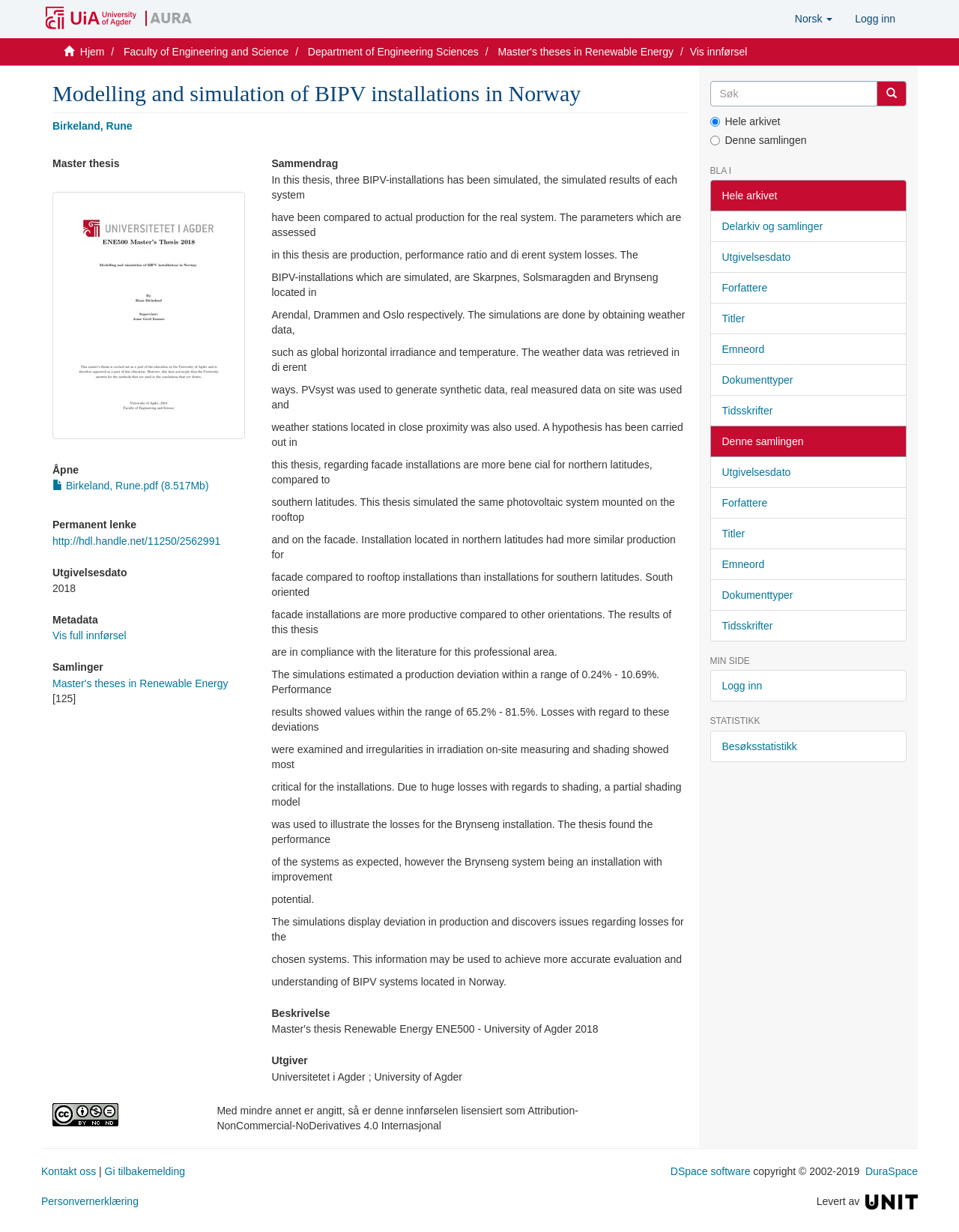Identify the bounding box coordinates of the section to be clicked to complete the task described by the following instruction: "Click the 'Logg inn' button". The coordinates should be four float numbers between 0 and 1, formatted as [left, top, right, bottom].

[0.88, 0.0, 0.945, 0.03]